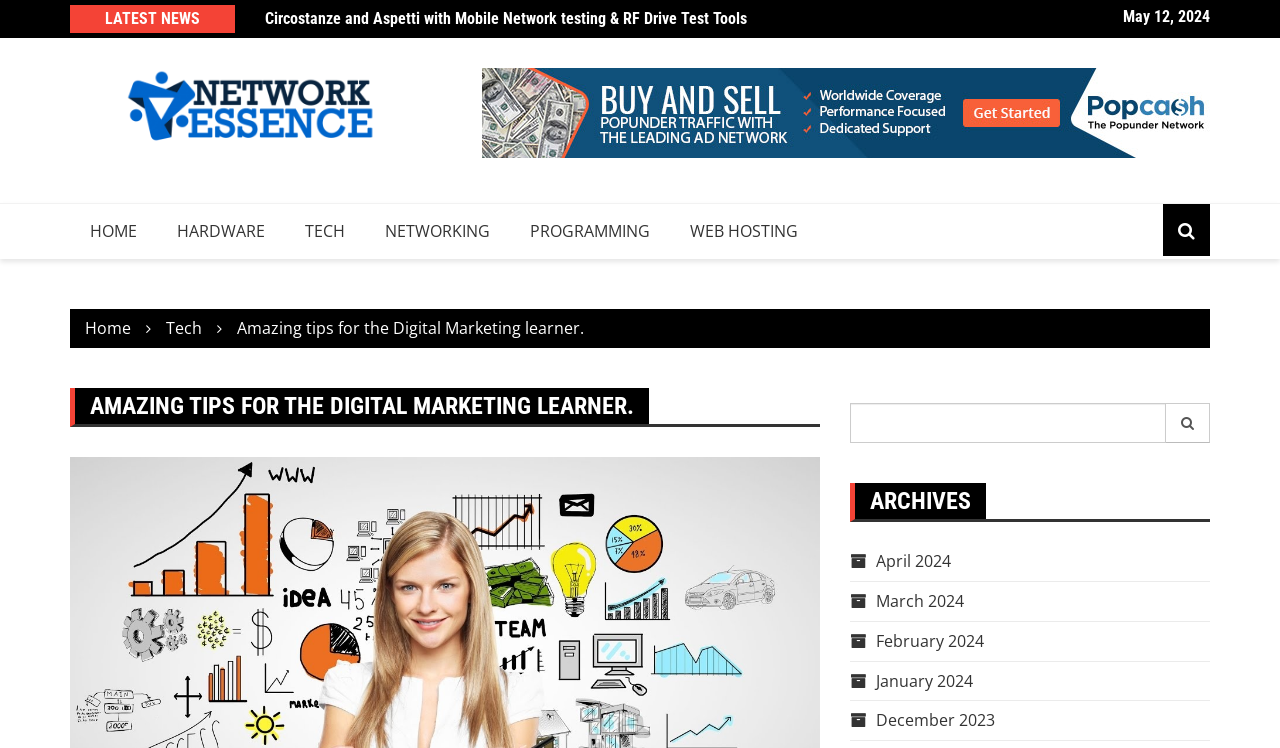Locate the bounding box for the described UI element: "parent_node: Search for: name="s"". Ensure the coordinates are four float numbers between 0 and 1, formatted as [left, top, right, bottom].

[0.664, 0.538, 0.911, 0.592]